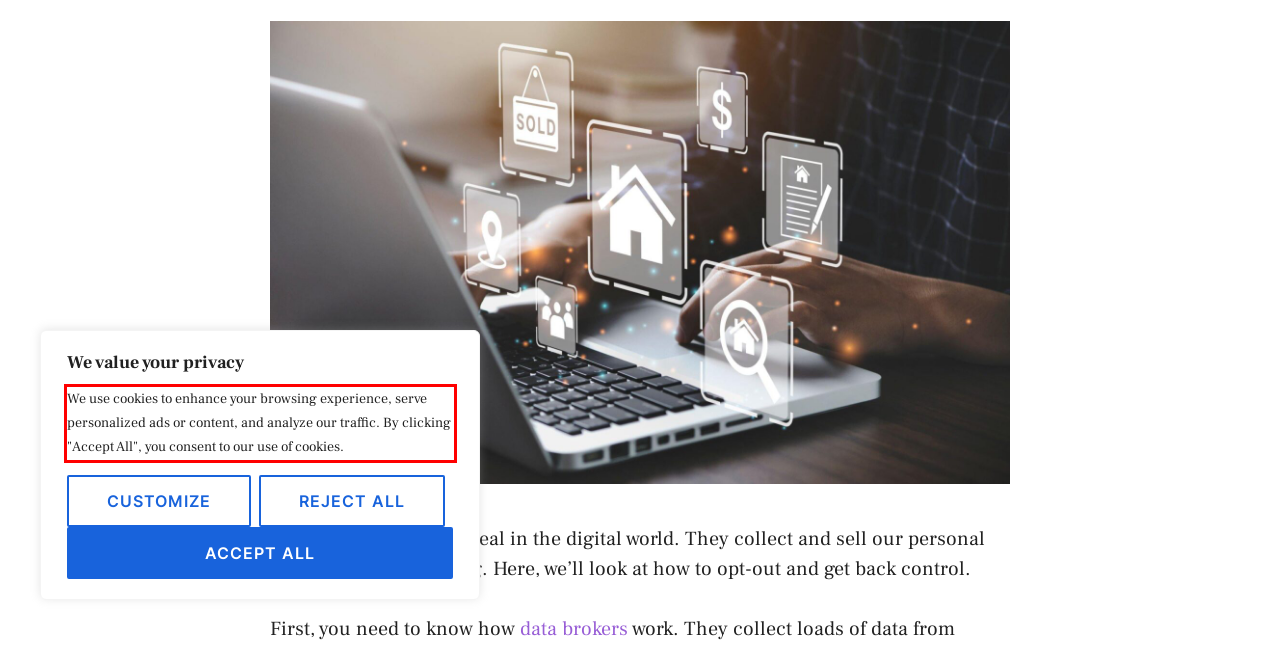You have a screenshot of a webpage where a UI element is enclosed in a red rectangle. Perform OCR to capture the text inside this red rectangle.

We use cookies to enhance your browsing experience, serve personalized ads or content, and analyze our traffic. By clicking "Accept All", you consent to our use of cookies.